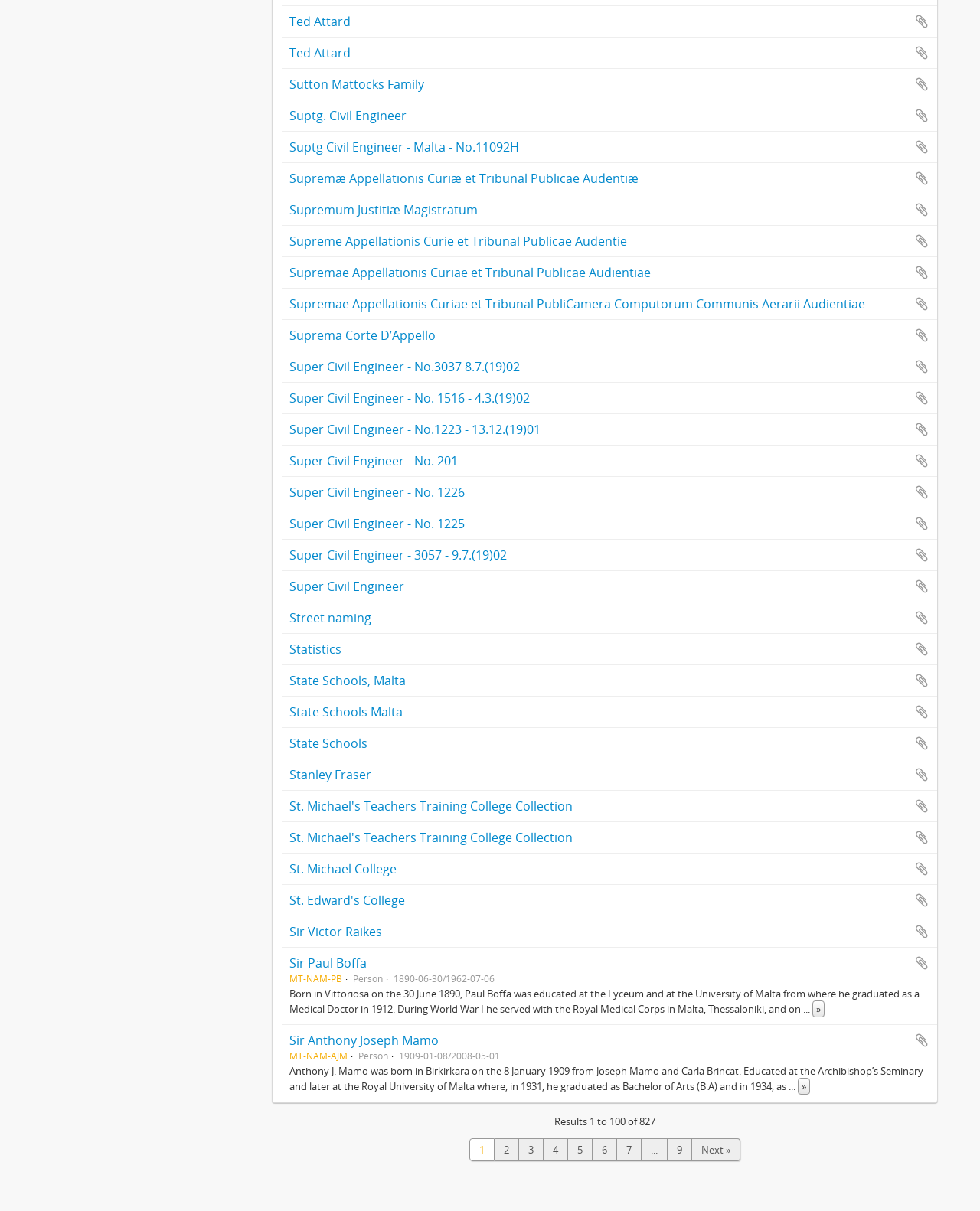What is the text of the first link? Analyze the screenshot and reply with just one word or a short phrase.

Ted Attard